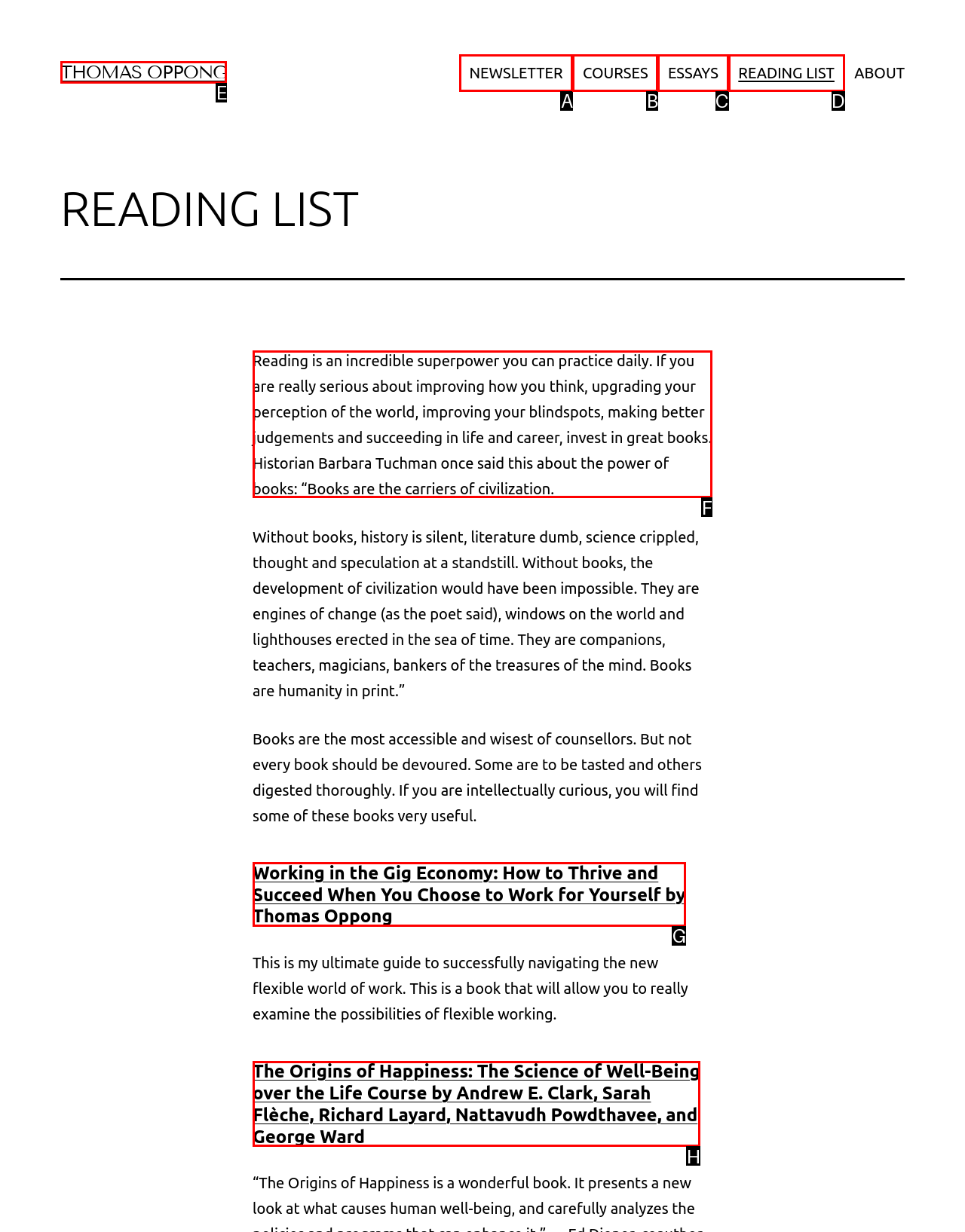Based on the task: Read the quote by Barbara Tuchman, which UI element should be clicked? Answer with the letter that corresponds to the correct option from the choices given.

F